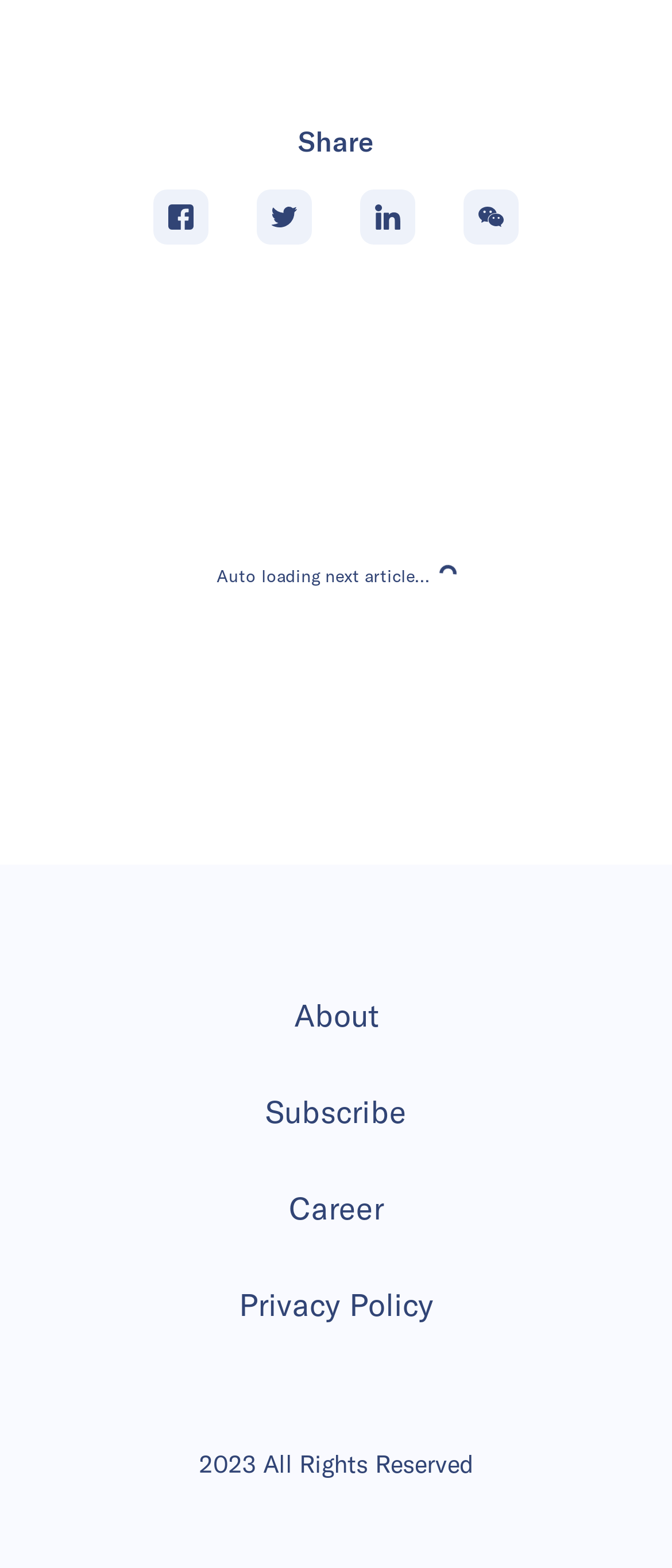Use one word or a short phrase to answer the question provided: 
What is the year of copyright?

2023